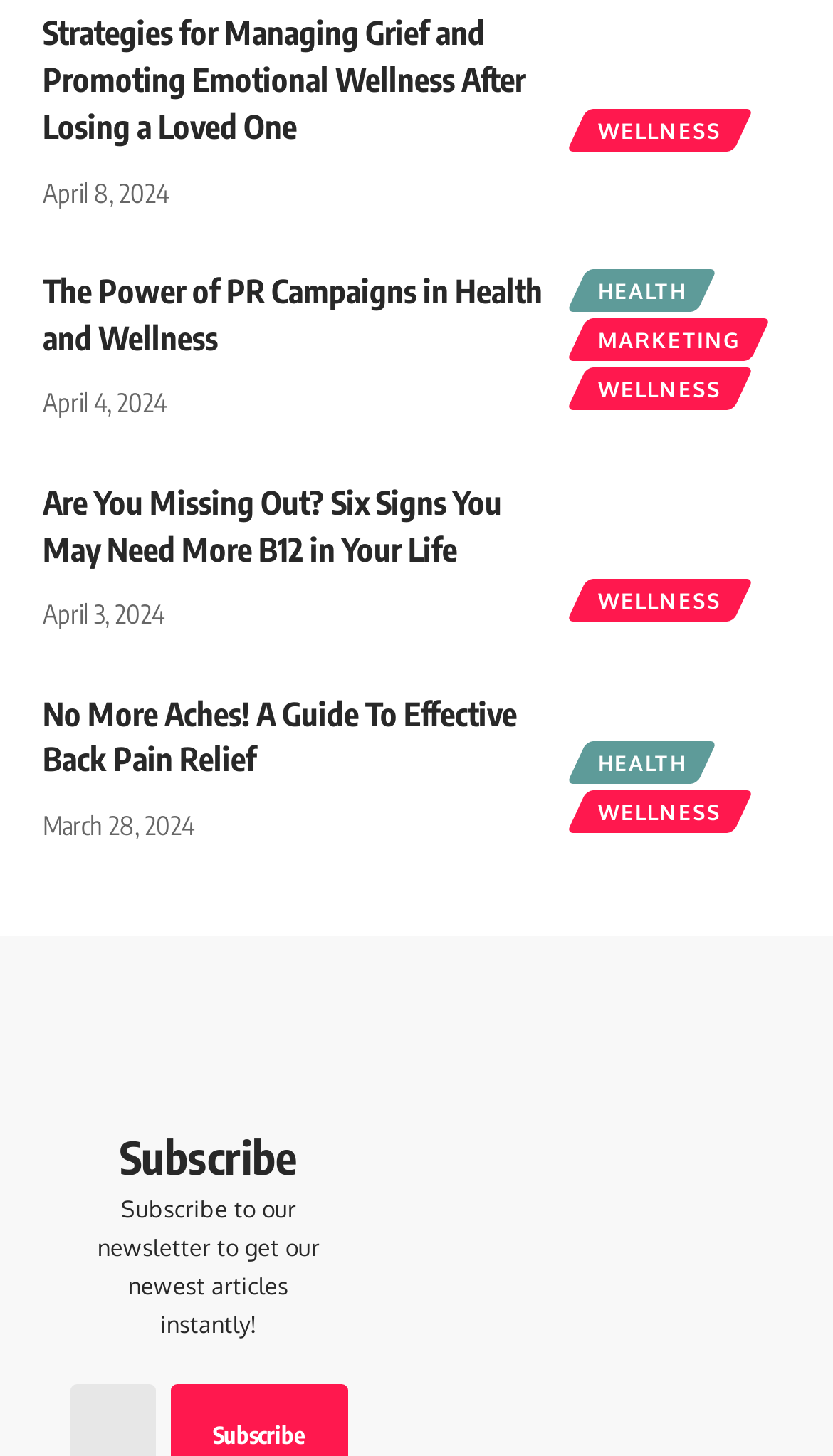Please specify the bounding box coordinates of the element that should be clicked to execute the given instruction: 'Learn about PR in healthcare'. Ensure the coordinates are four float numbers between 0 and 1, expressed as [left, top, right, bottom].

[0.692, 0.185, 0.949, 0.273]